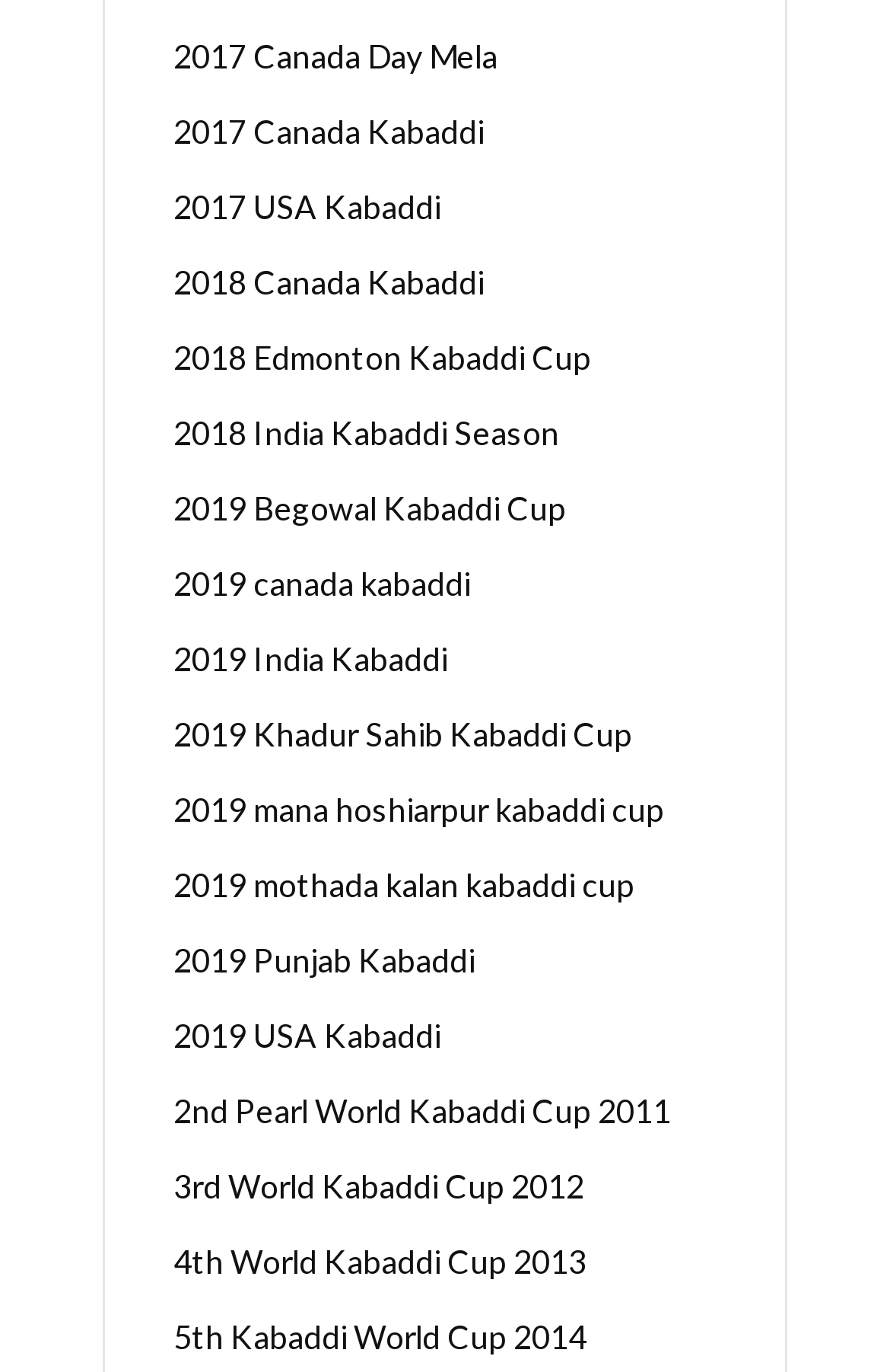Find the bounding box coordinates of the UI element according to this description: "4th World Kabaddi Cup 2013".

[0.195, 0.902, 0.805, 0.939]